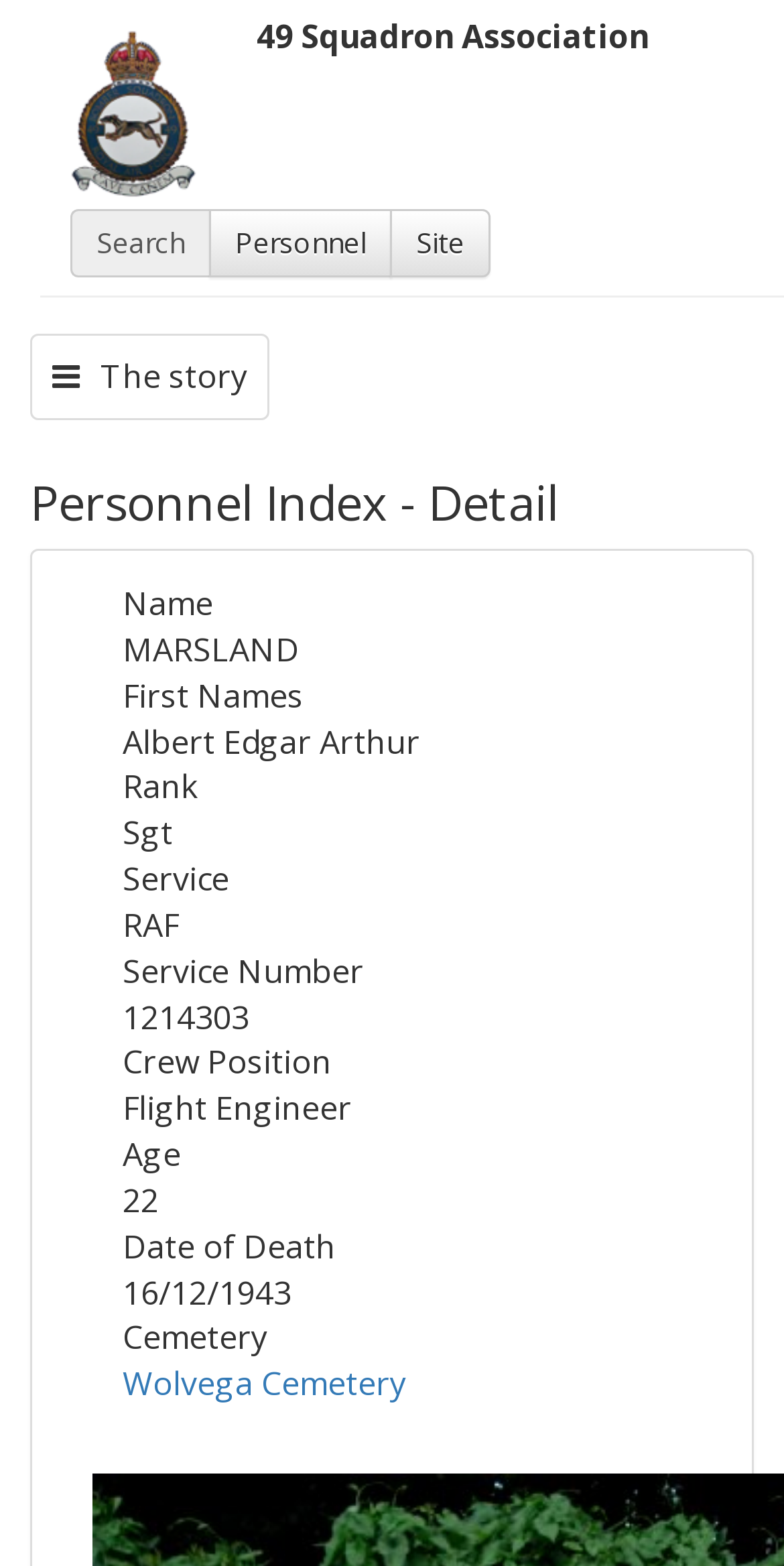Identify the bounding box of the HTML element described as: "Site".

[0.497, 0.133, 0.626, 0.177]